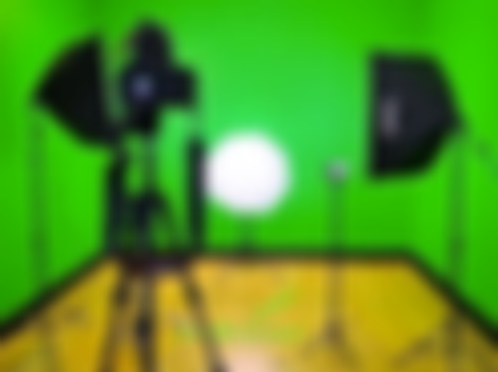Break down the image and provide a full description, noting any significant aspects.

The image showcases a vibrant green screen studio, often utilized for content creation and media production. In the foreground, there are several professional lighting equipment pieces set up on adjustable stands, which are critical for achieving optimal lighting conditions for video and photography projects. The setup includes a prominent circular light source, which provides soft, even illumination, ideal for reducing shadows and enhancing subjects. This space is designed for various creative endeavors such as photography, videography, and podcasting, making it an adaptable environment for artists, influencers, and educators alike. The wooden floor contrasts with the bright green walls, creating a visually striking backdrop that’s perfect for filming.